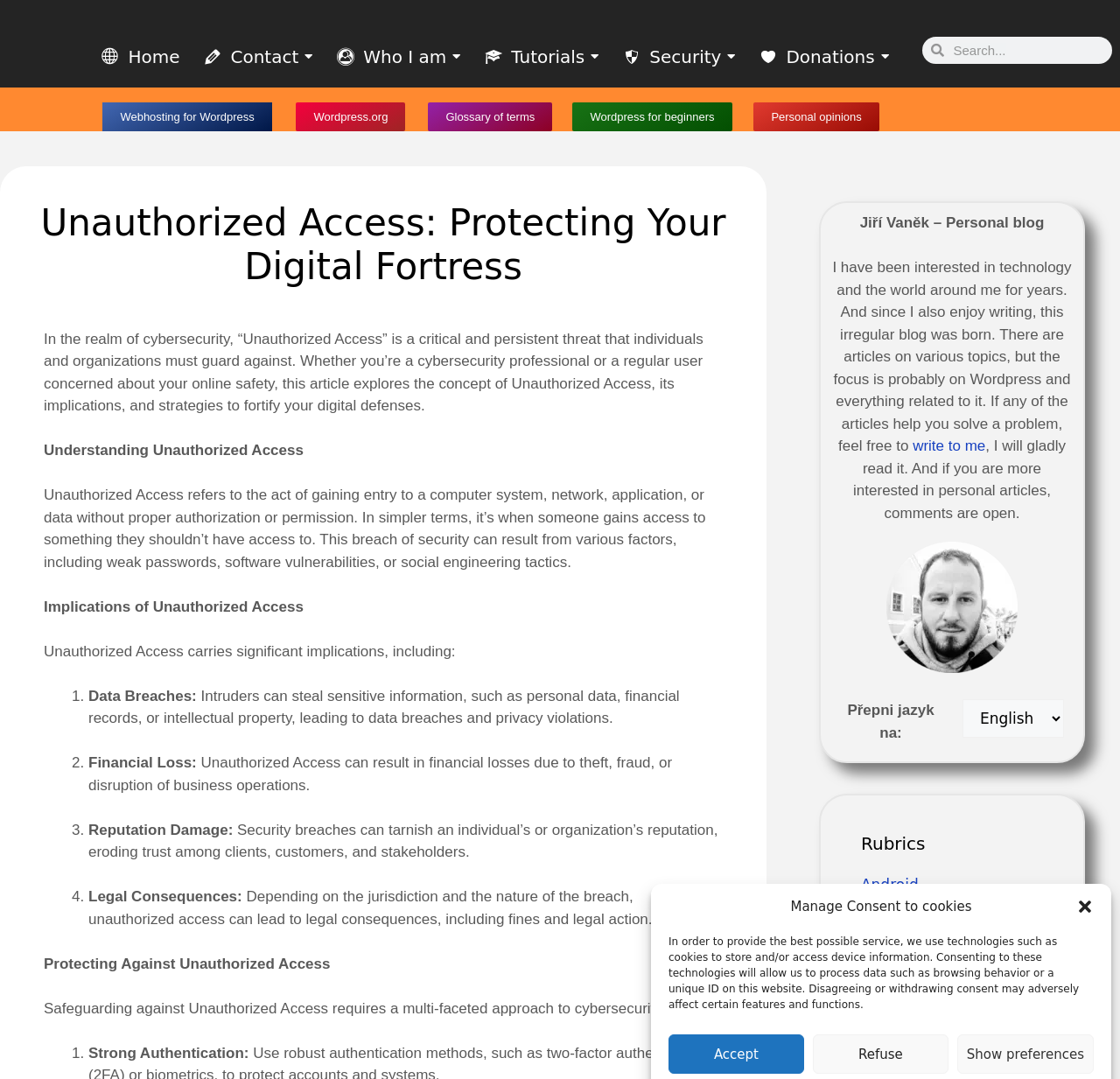Give a one-word or one-phrase response to the question:
What is the purpose of the search box?

To search the website